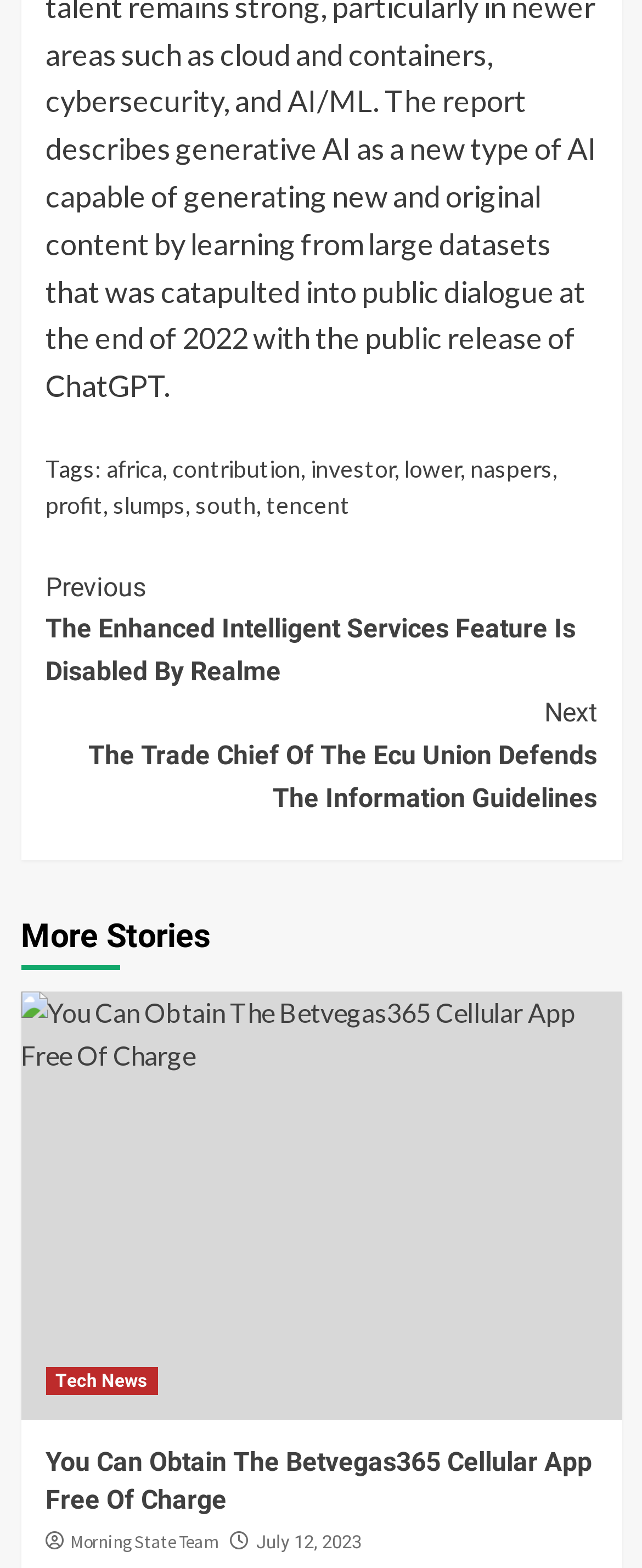Give a one-word or one-phrase response to the question:
What is the 'You Can Obtain The Betvegas365 Cellular App Free Of Charge' link about?

App download